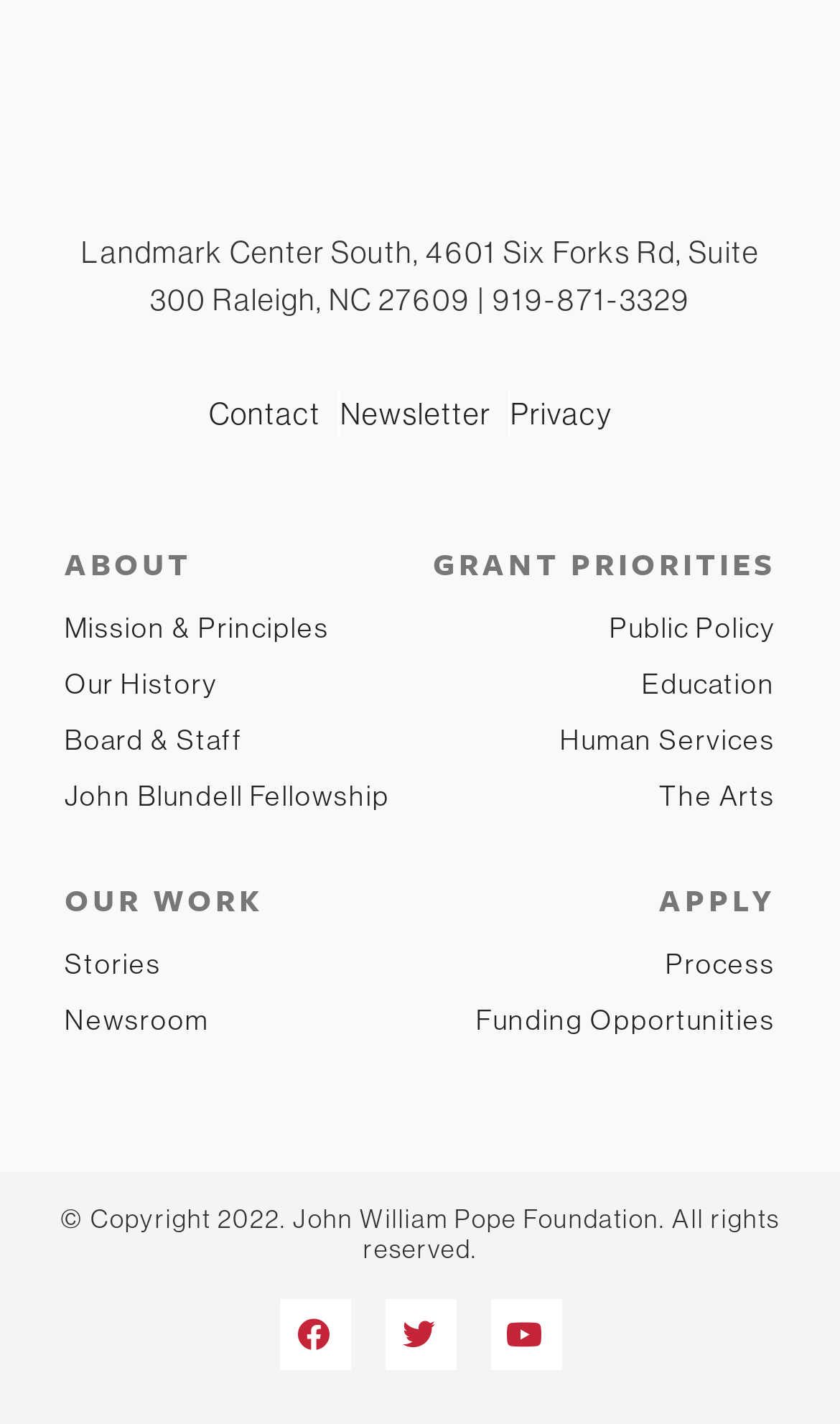What is the copyright year mentioned at the bottom of the page?
Answer the question with a detailed and thorough explanation.

I found the copyright information at the bottom of the page, which is contained in the StaticText element with the ID 458, and extracted the year 2022 from it.